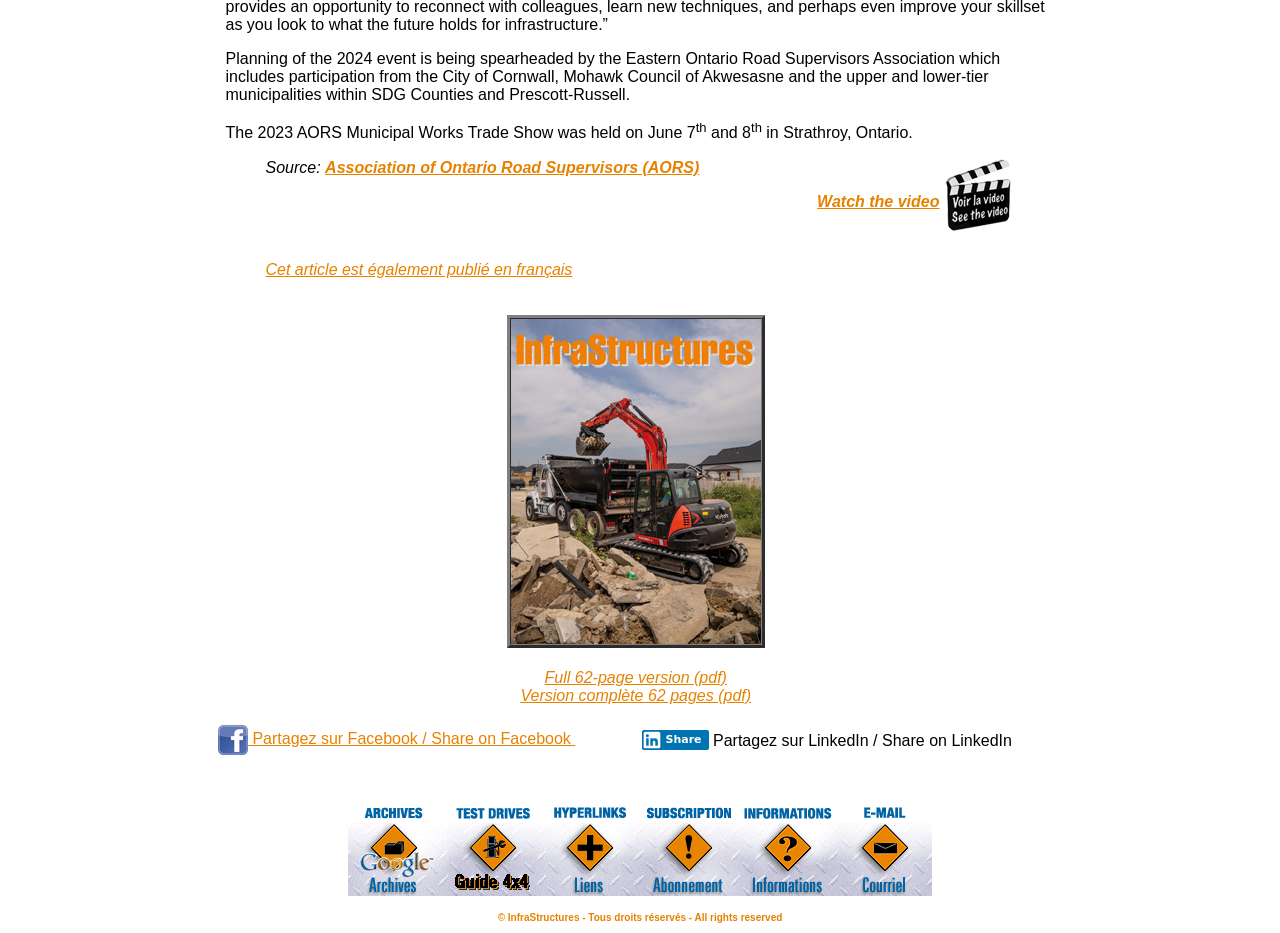What is the name of the association spearheading the 2024 event?
Look at the image and answer the question using a single word or phrase.

Eastern Ontario Road Supervisors Association